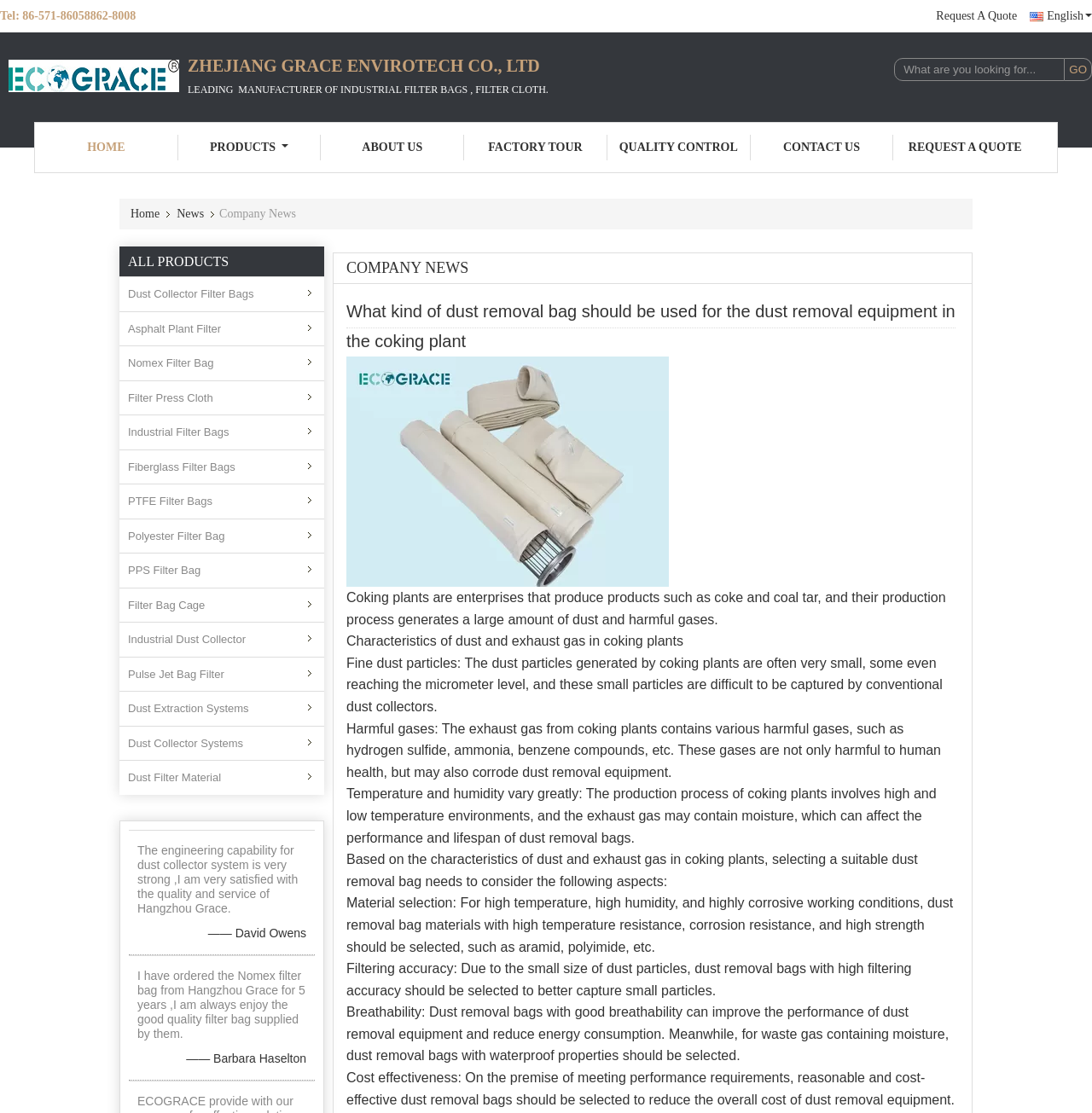Locate the bounding box coordinates of the element that should be clicked to fulfill the instruction: "Learn about dust collector filter bags".

[0.109, 0.249, 0.297, 0.279]